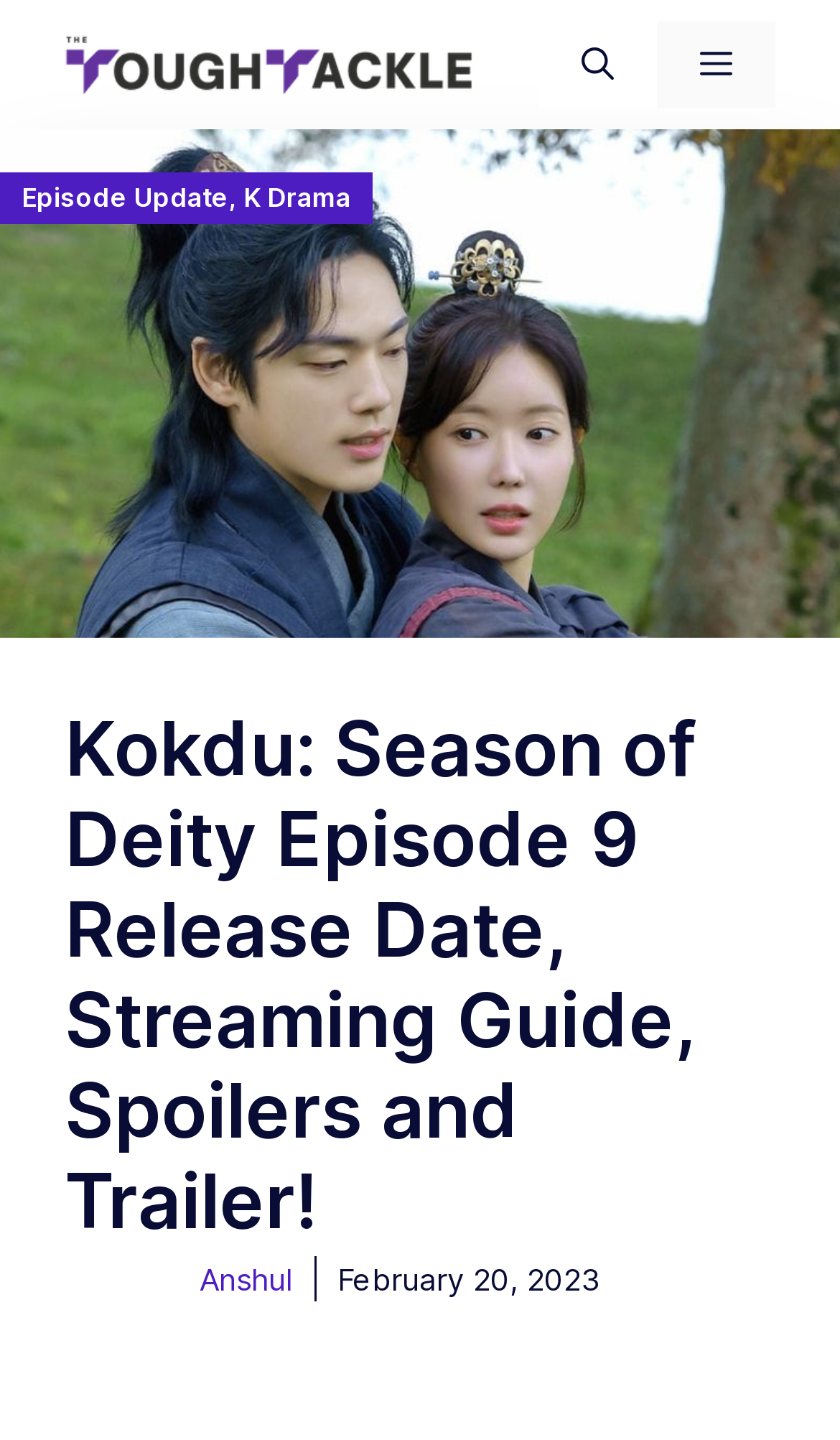What is the name of the website?
We need a detailed and meticulous answer to the question.

I found the answer by looking at the banner element which contains the text 'The Tough Tackle'. This is likely the name of the website.